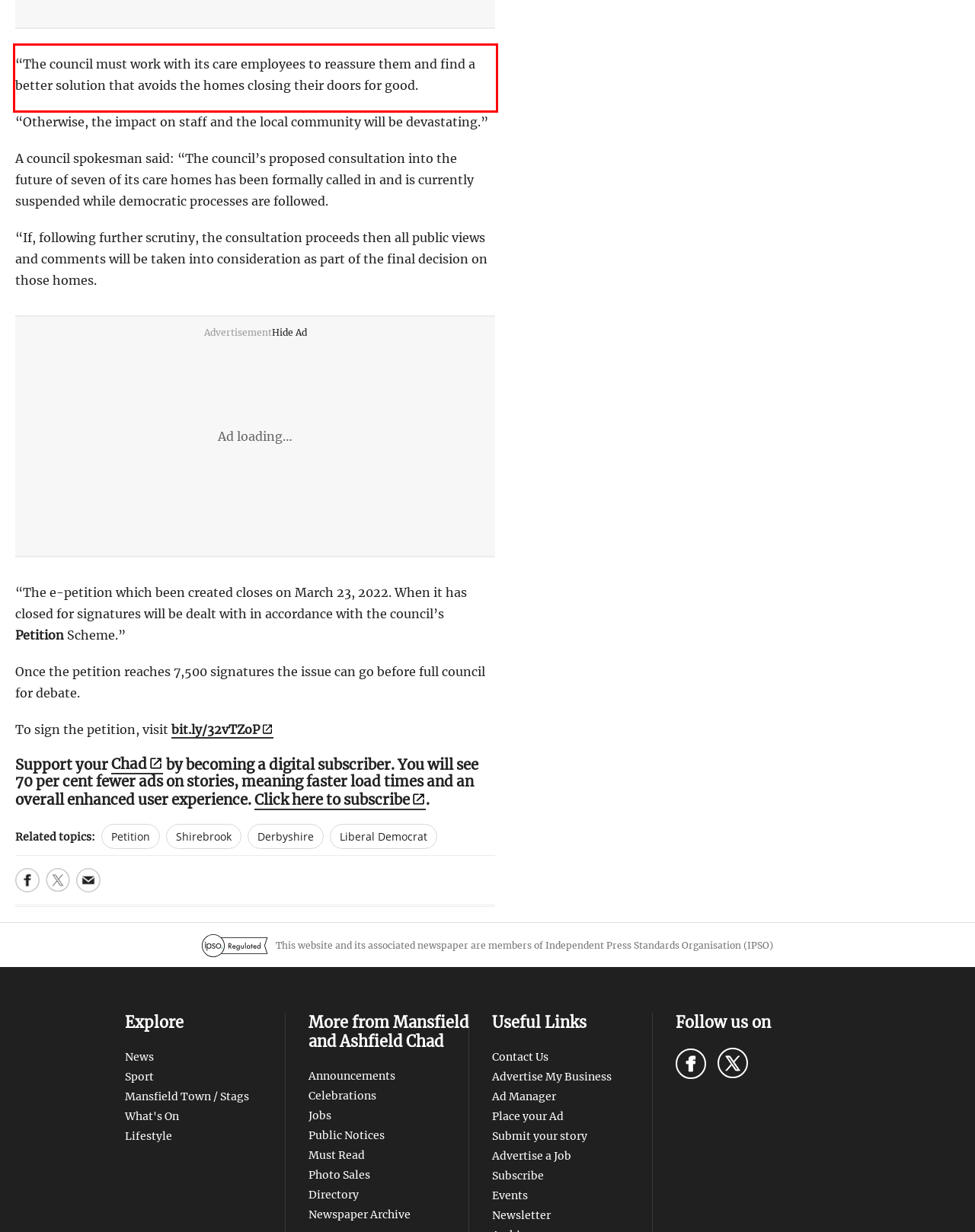Please take the screenshot of the webpage, find the red bounding box, and generate the text content that is within this red bounding box.

A council spokesman said: “The council’s proposed consultation into the future of seven of its care homes has been formally called in and is currently suspended while democratic processes are followed.